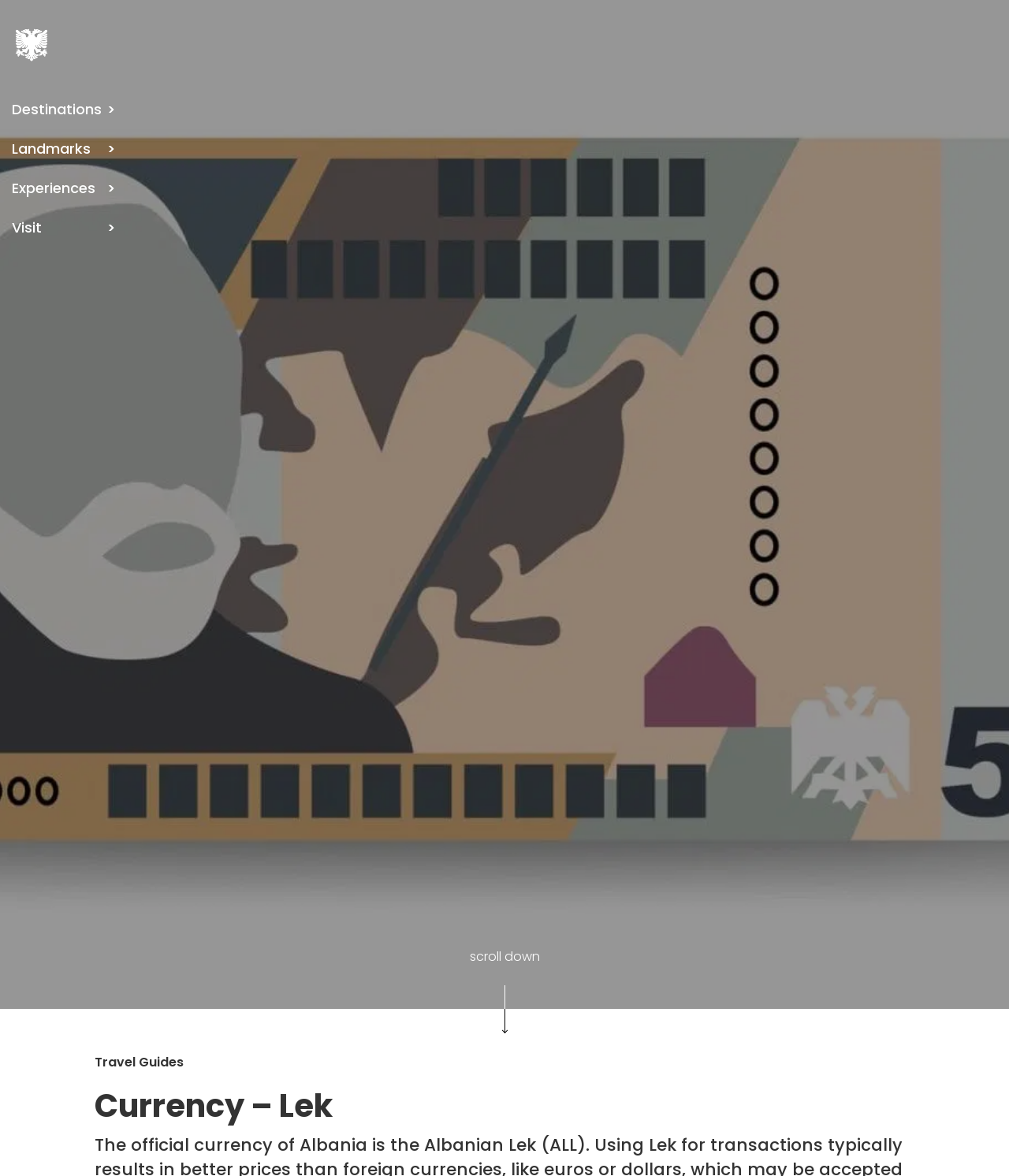Provide the bounding box coordinates of the HTML element described by the text: "Travel Guides".

[0.094, 0.895, 0.182, 0.911]